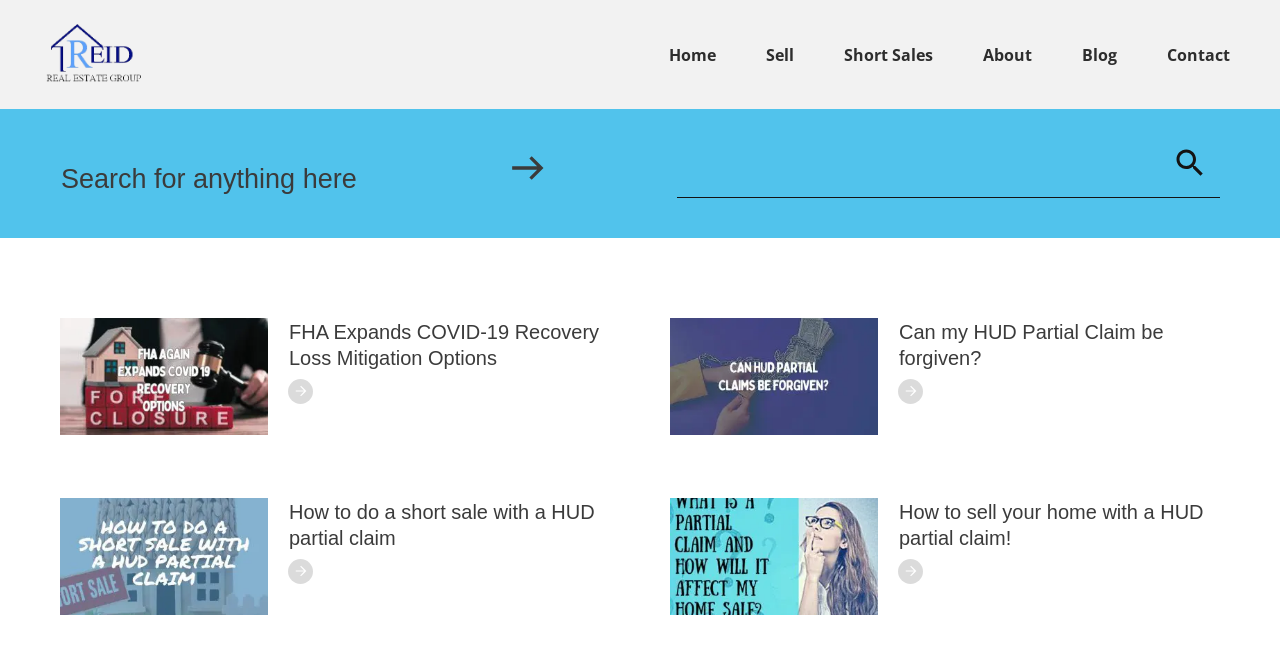What is the topic of the first article?
Refer to the image and provide a one-word or short phrase answer.

FHA Expands COVID-19 Recovery Loss Mitigation Options